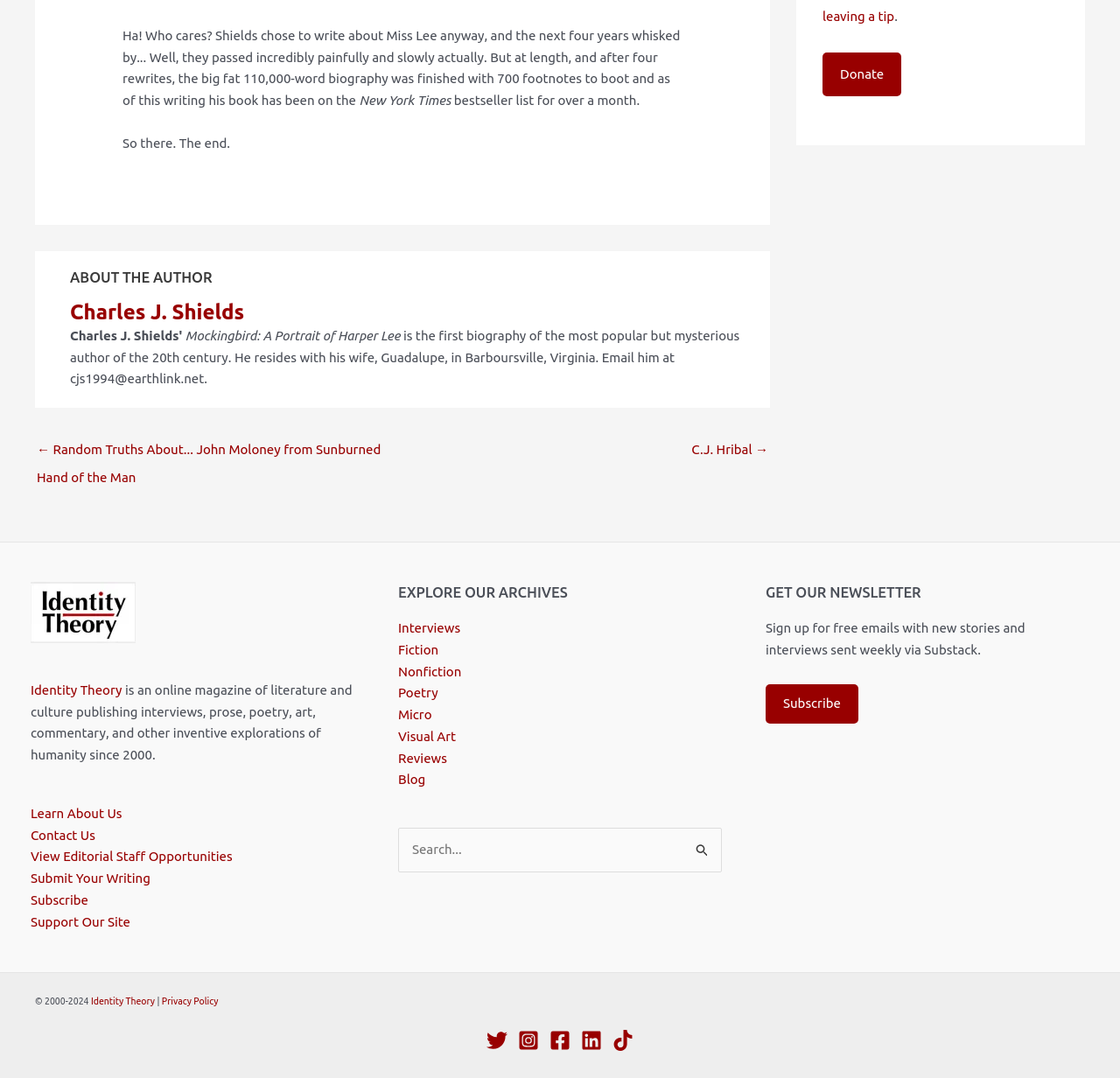Using the element description: "parent_node: Search for: name="s" placeholder="Search..."", determine the bounding box coordinates. The coordinates should be in the format [left, top, right, bottom], with values between 0 and 1.

[0.355, 0.768, 0.645, 0.809]